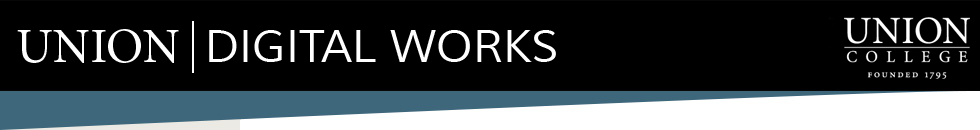Give a one-word or one-phrase response to the question:
What is emphasized in the header?

the text 'UNION'